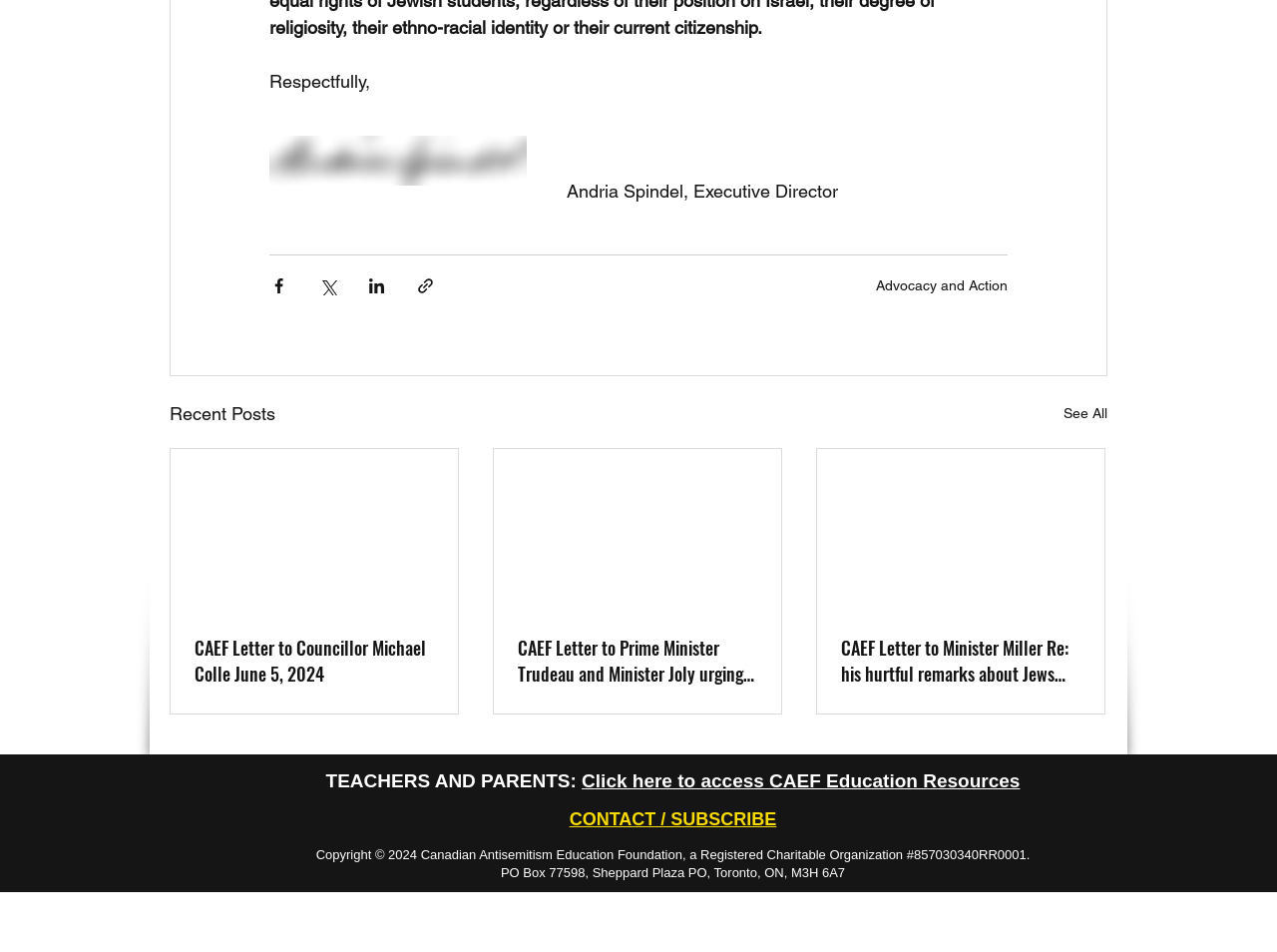Extract the bounding box for the UI element that matches this description: "See All".

[0.833, 0.42, 0.867, 0.45]